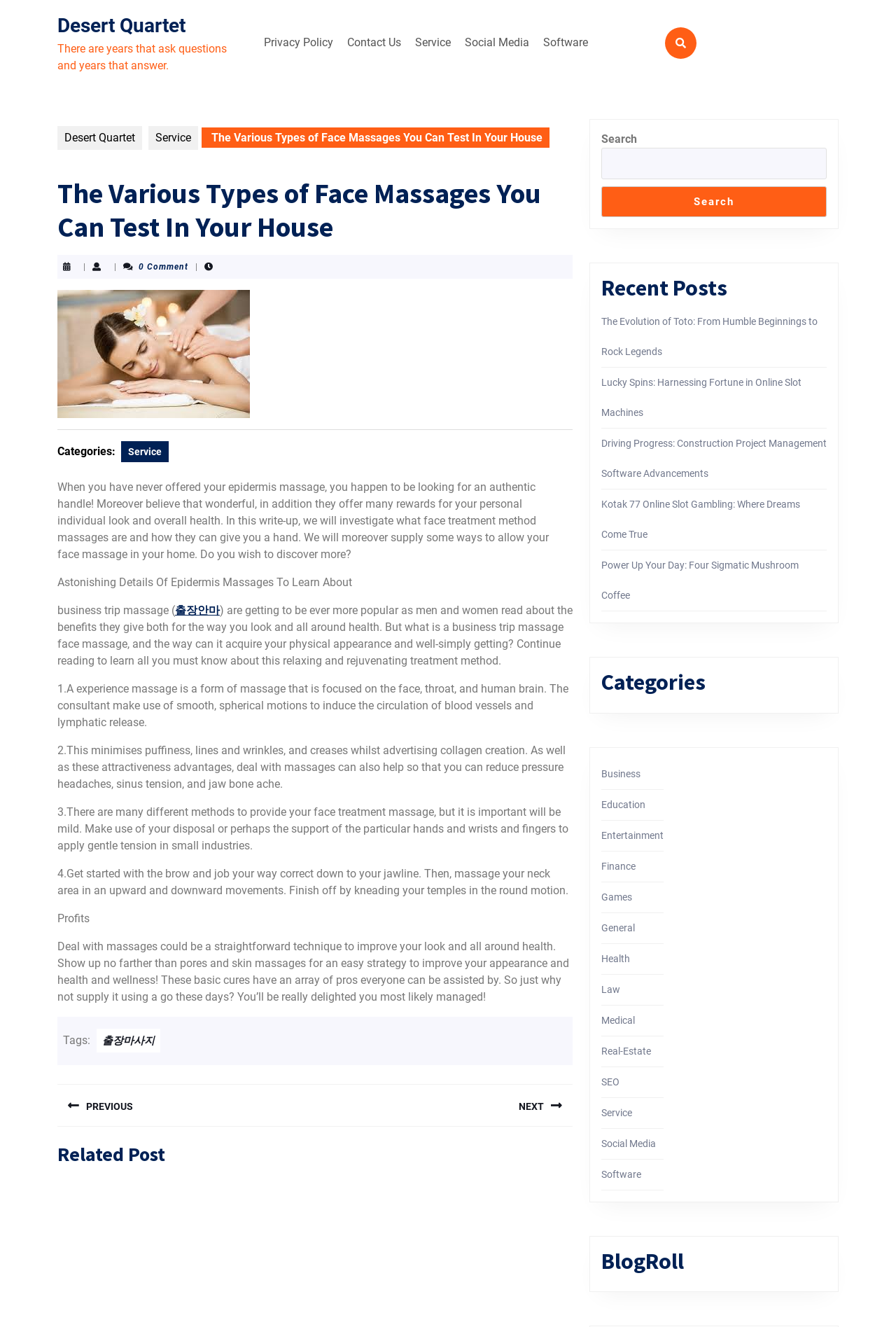Could you indicate the bounding box coordinates of the region to click in order to complete this instruction: "Share the article".

None